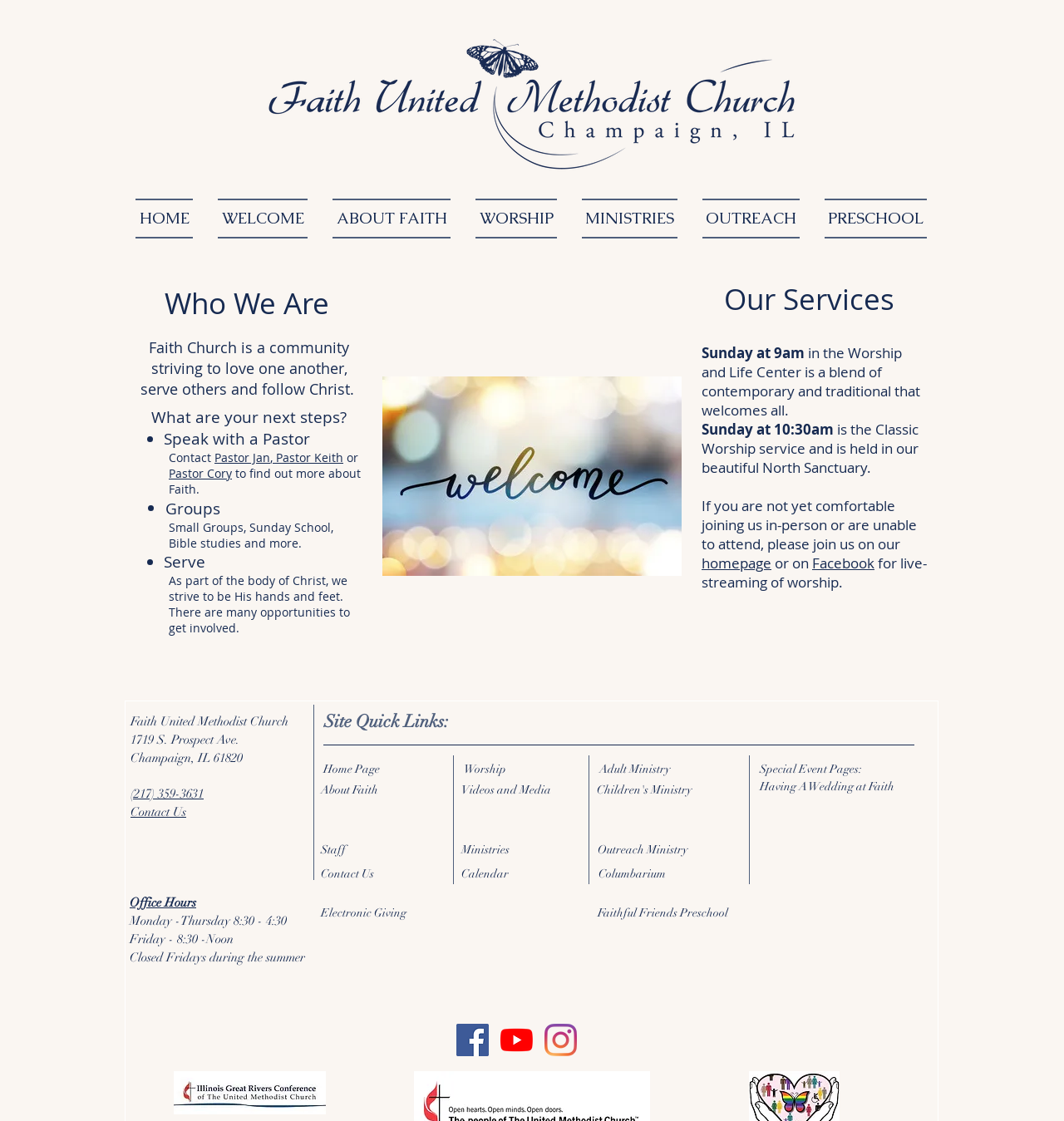Locate the bounding box coordinates of the area you need to click to fulfill this instruction: 'View the WELCOME section'. The coordinates must be in the form of four float numbers ranging from 0 to 1: [left, top, right, bottom].

[0.193, 0.177, 0.301, 0.213]